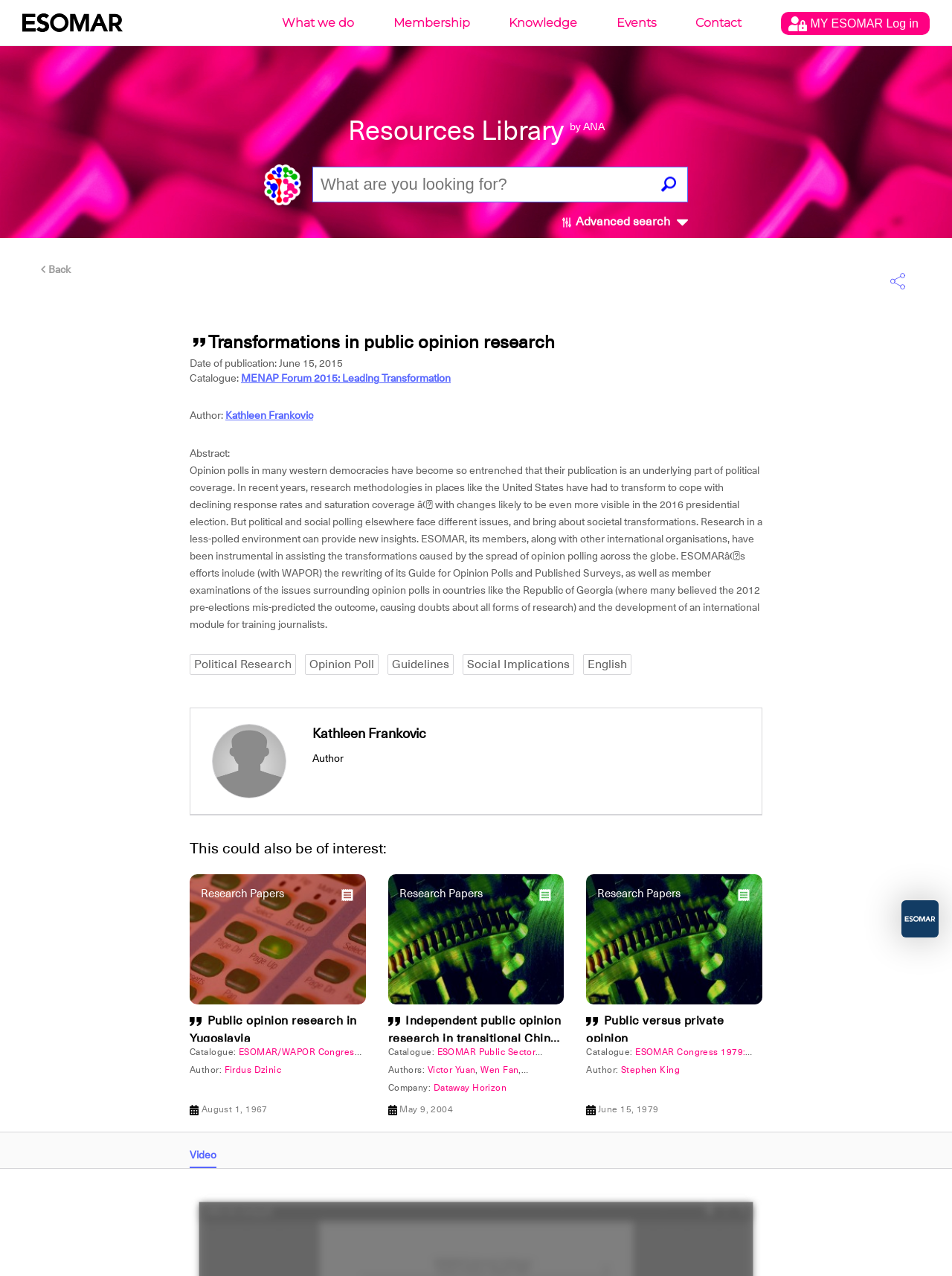What is the topic of the article?
Look at the webpage screenshot and answer the question with a detailed explanation.

The question asks for the topic of the article. By reading the abstract of the article, I found that it discusses opinion polls in many western democracies, which is the main topic of the article.